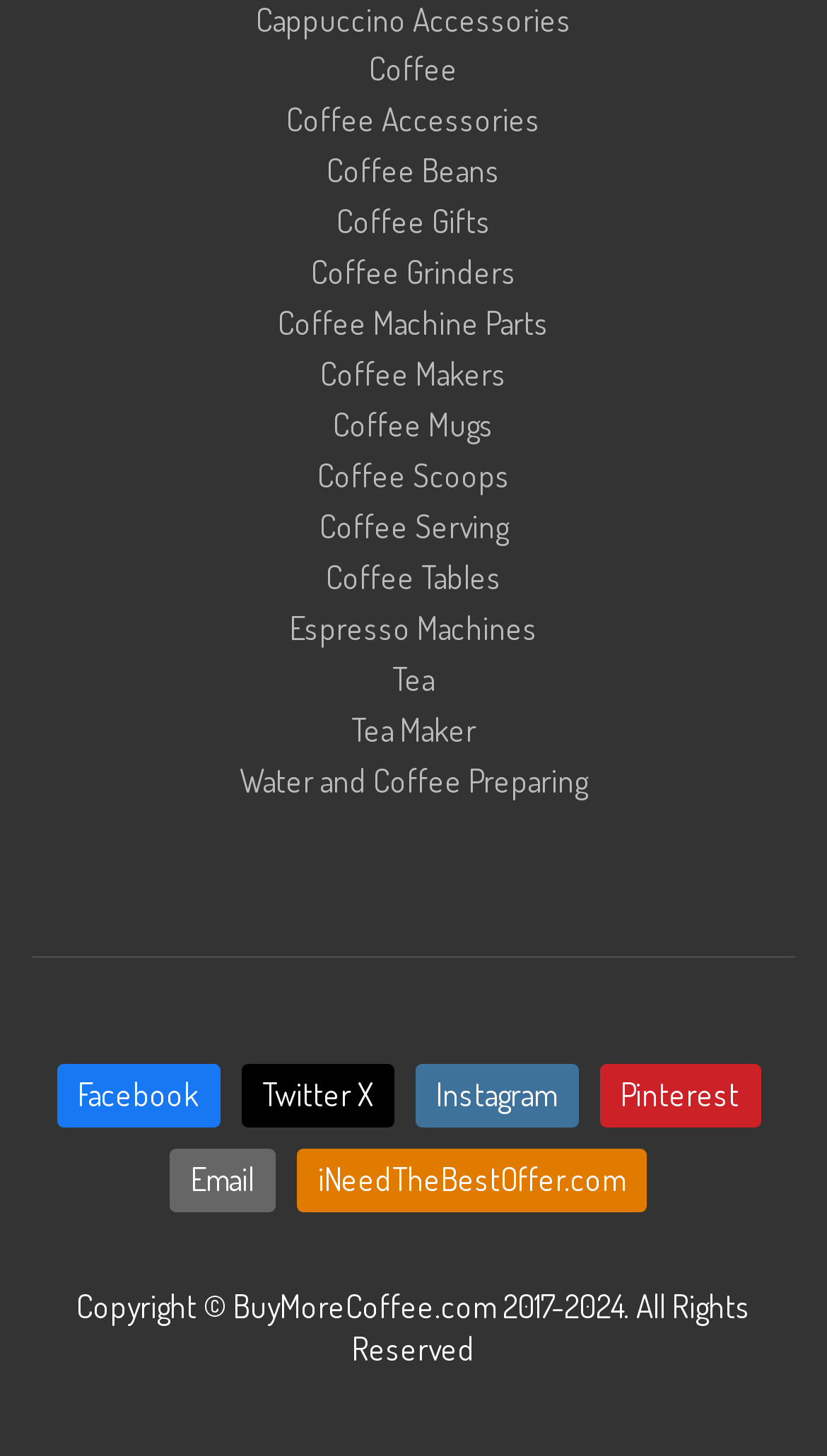What is the purpose of the link 'iNeedTheBestOffer.com'?
Refer to the screenshot and respond with a concise word or phrase.

Email